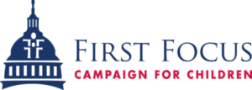Describe the image thoroughly.

The image showcases the logo of the "First Focus Campaign for Children," a prominent advocacy organization dedicated to championing children's issues in the United States. The logo features a stylized depiction of a capitol dome, symbolizing the organization’s focus on policy and legislative efforts. The words "FIRST FOCUS" are prominently displayed in bold, blue lettering, emphasizing the organization's mission to prioritize children's needs. Below, "CAMPAIGN FOR CHILDREN" is presented in a contrasting red, underscoring the urgency and commitment to addressing various challenges faced by children today. This visual branding reflects their commitment to promoting children's well-being through advocacy and legislative initiatives.